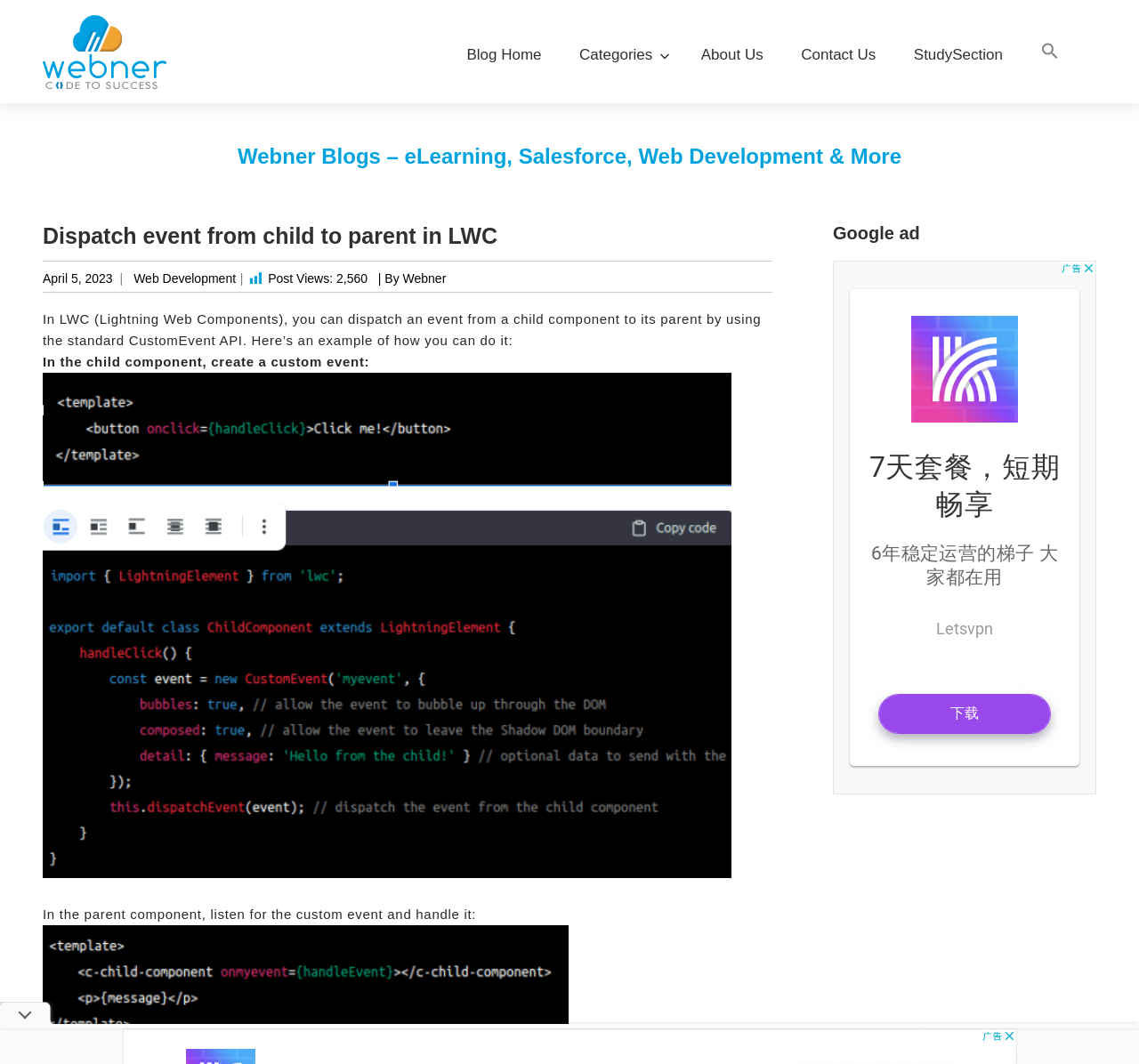How many views does the blog post have?
Based on the image, give a one-word or short phrase answer.

2,560